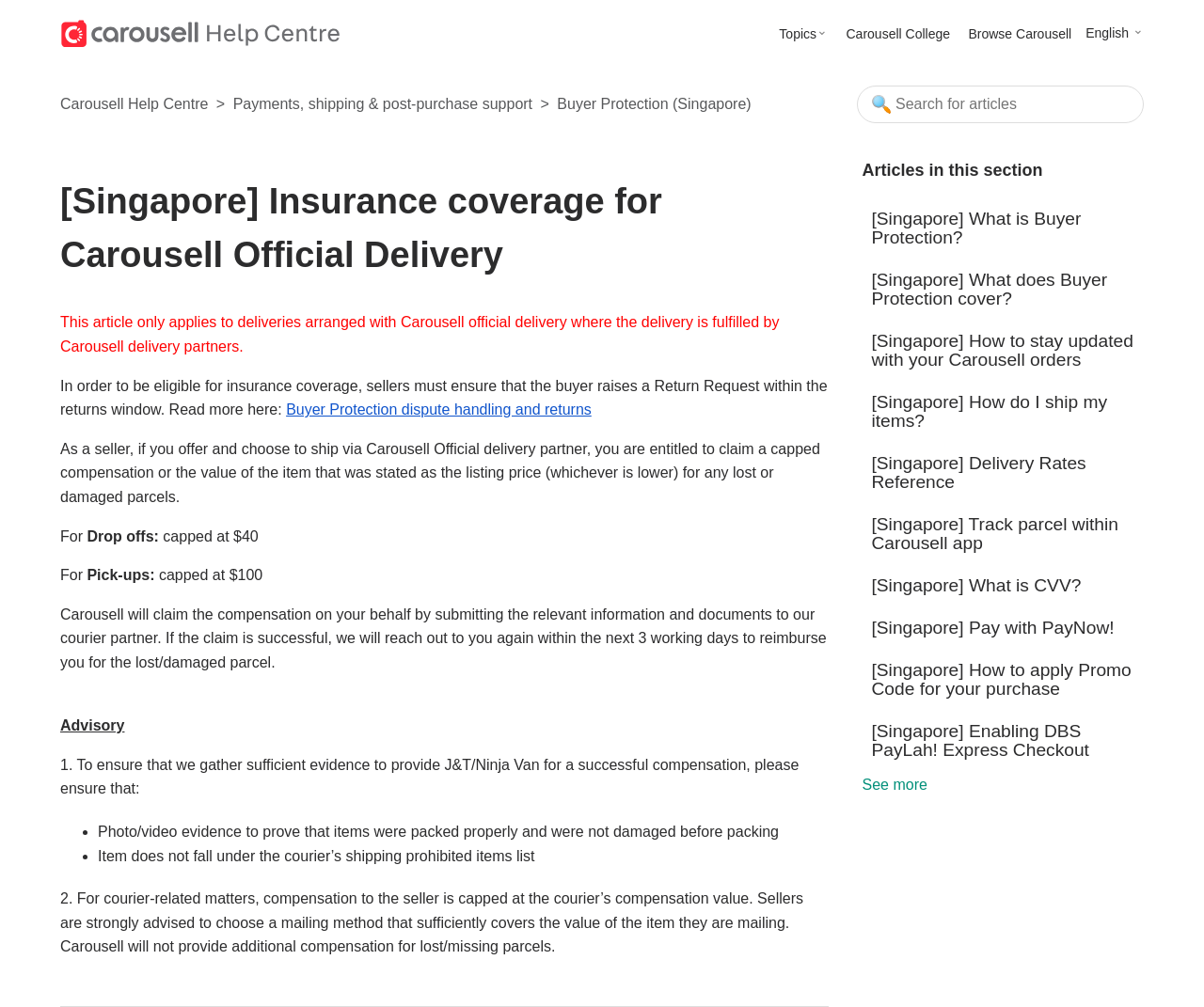Find the bounding box of the element with the following description: "Payments, shipping & post-purchase support". The coordinates must be four float numbers between 0 and 1, formatted as [left, top, right, bottom].

[0.193, 0.095, 0.442, 0.111]